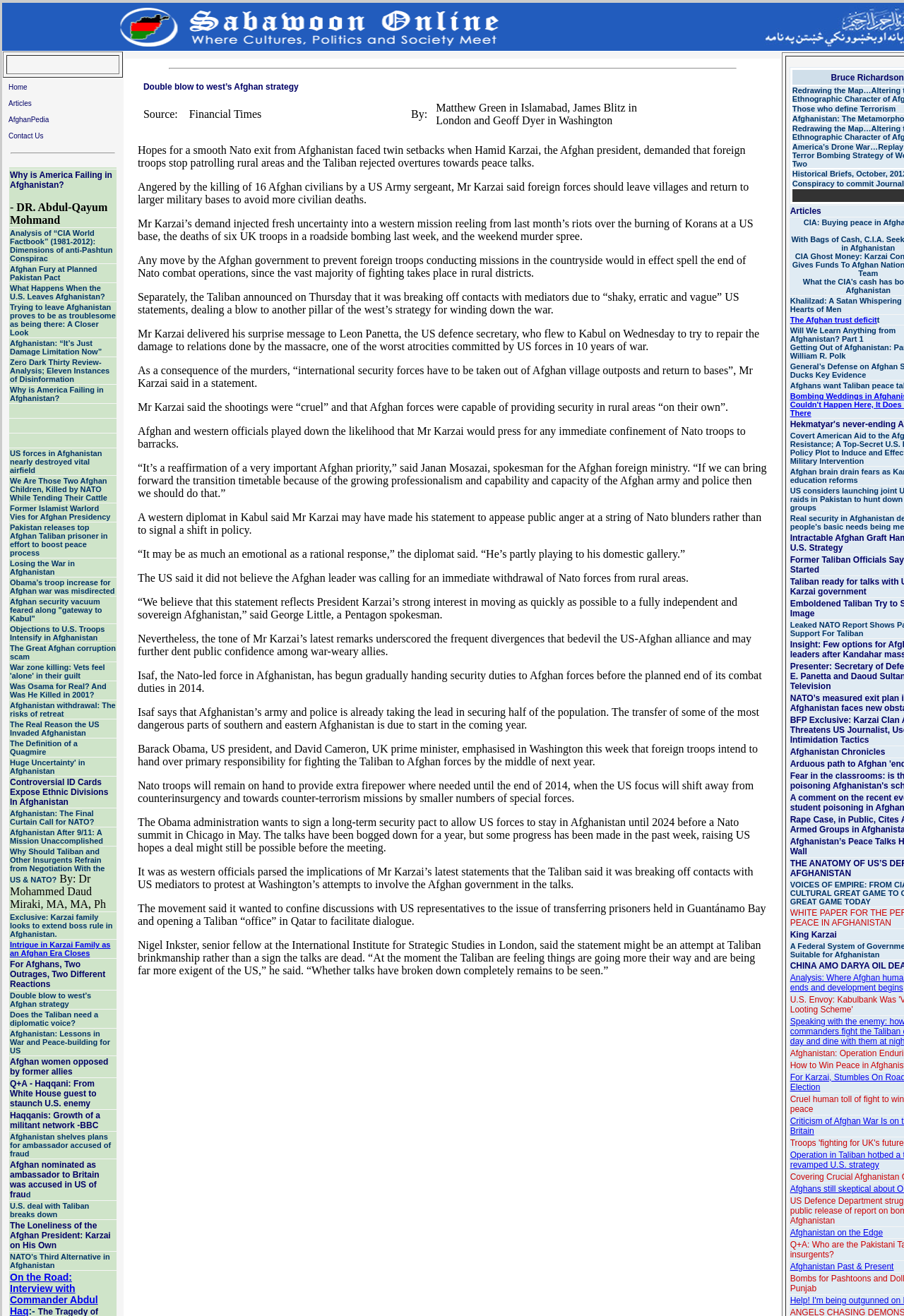Please answer the following question using a single word or phrase: 
What is the first article title on this webpage?

Why is America Failing in Afghanistan?